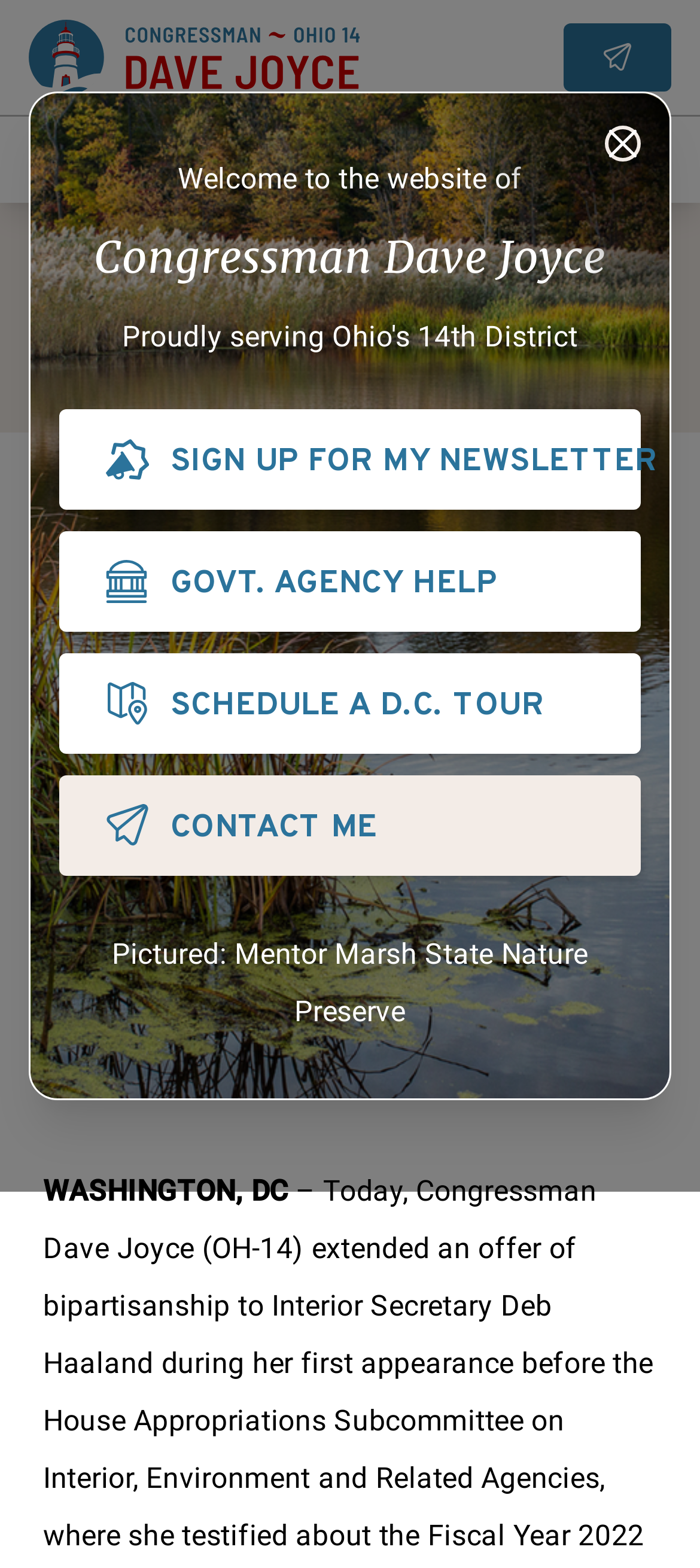Locate the bounding box of the user interface element based on this description: "aria-label="share on twitter"".

[0.393, 0.358, 0.496, 0.412]